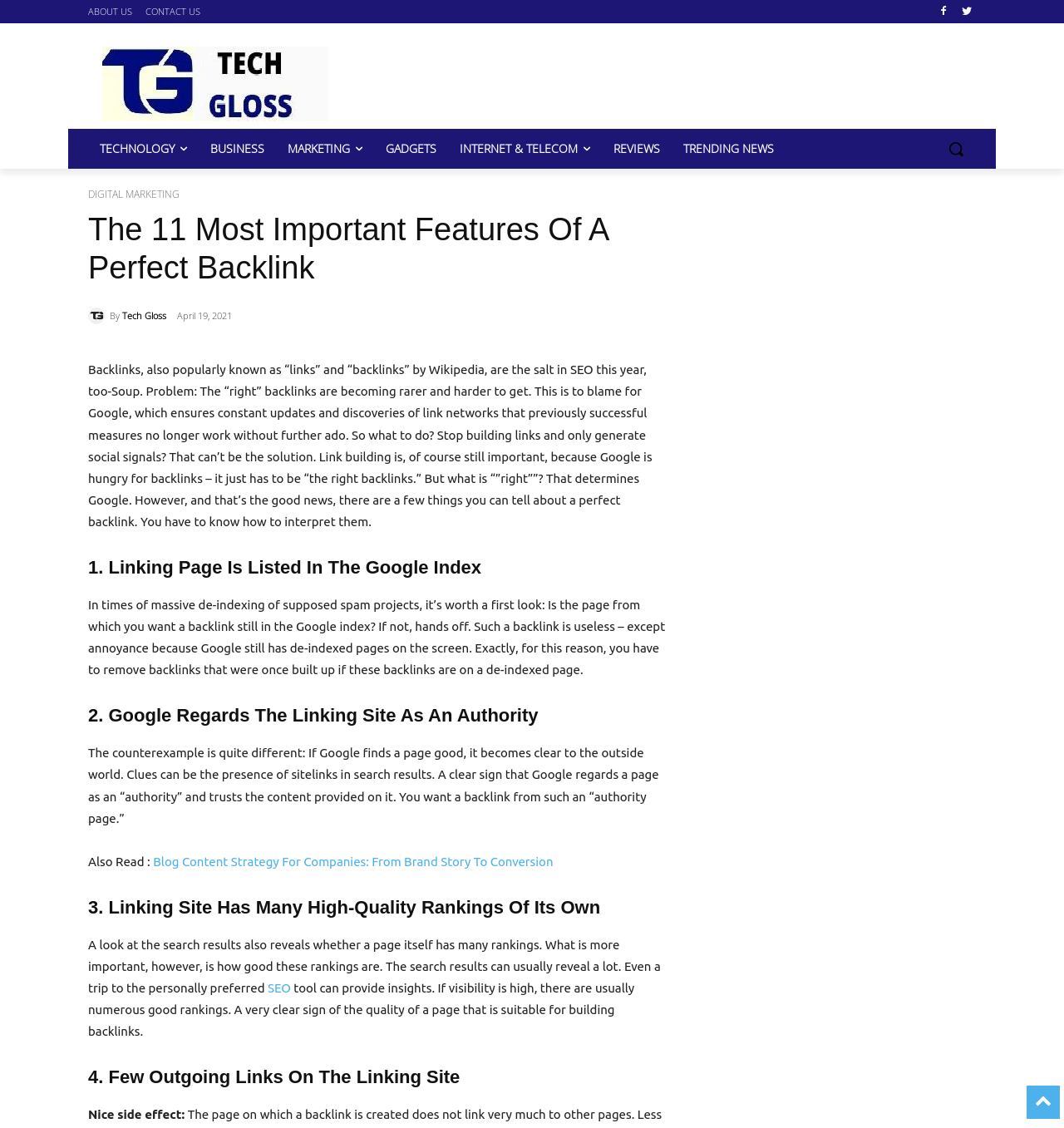Kindly determine the bounding box coordinates for the area that needs to be clicked to execute this instruction: "Click on ABOUT US".

[0.083, 0.0, 0.124, 0.021]